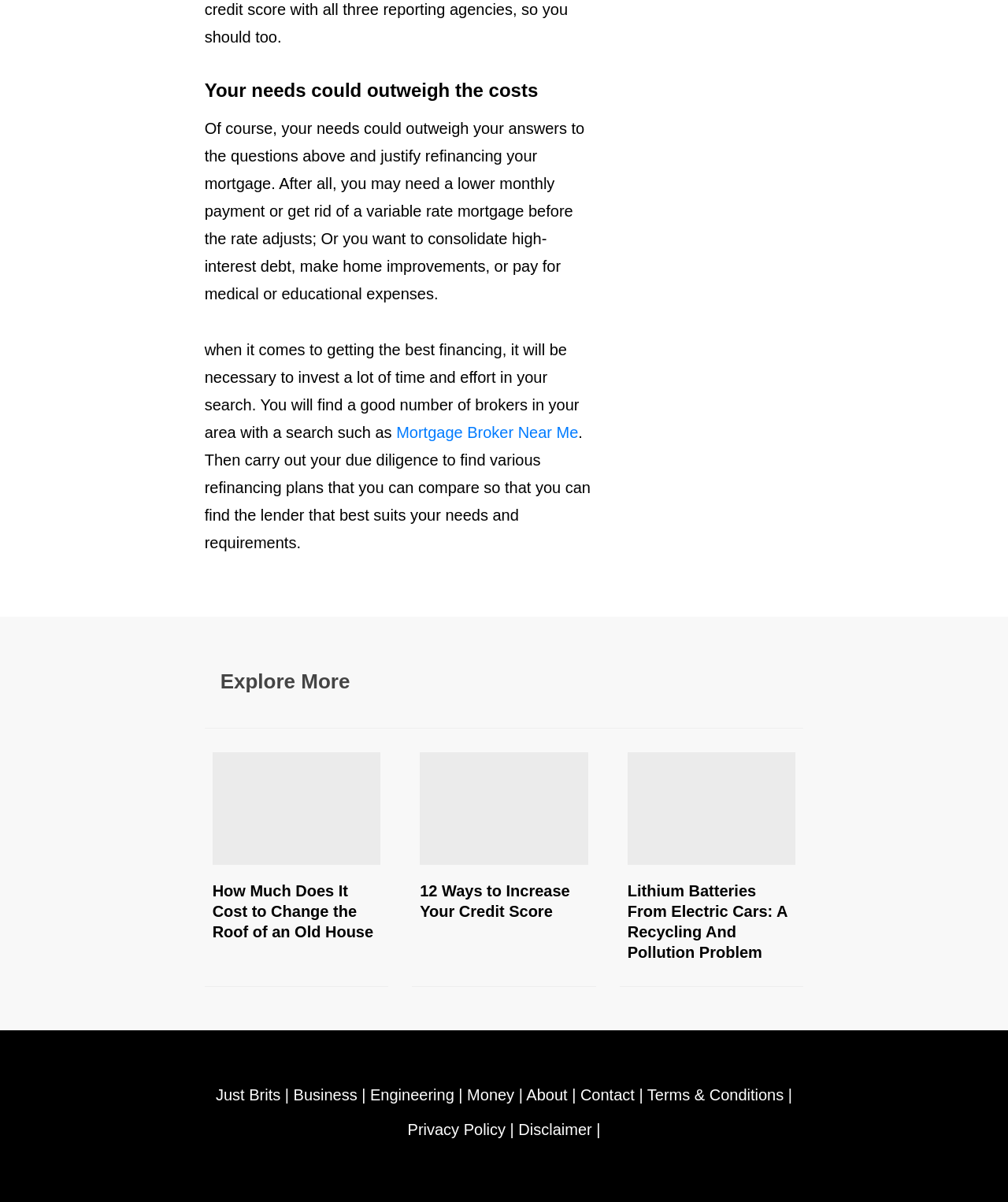Identify the bounding box coordinates for the element you need to click to achieve the following task: "Explore more". The coordinates must be four float values ranging from 0 to 1, formatted as [left, top, right, bottom].

[0.218, 0.557, 0.347, 0.577]